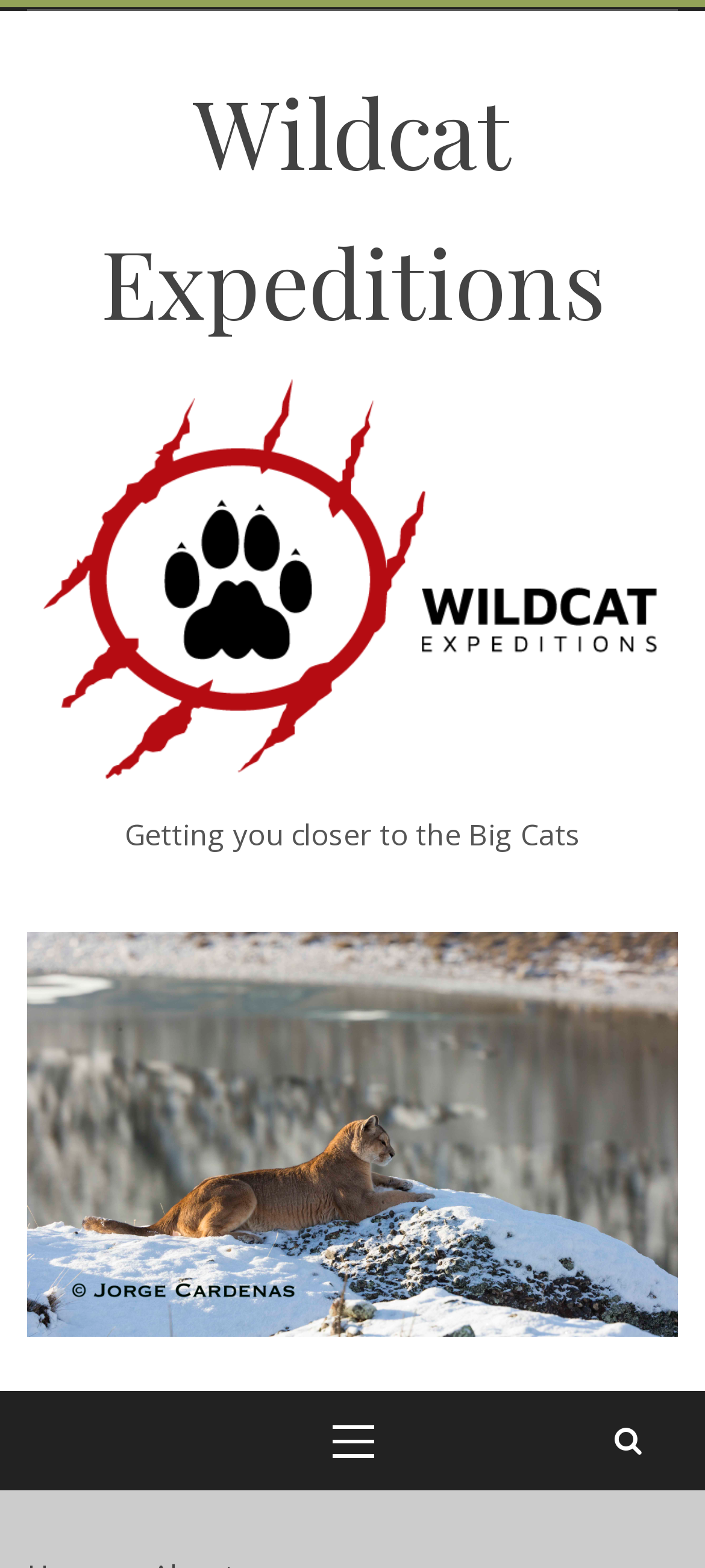What is the purpose of Wildcat Expeditions?
Look at the image and respond with a one-word or short phrase answer.

Getting you closer to the Big Cats